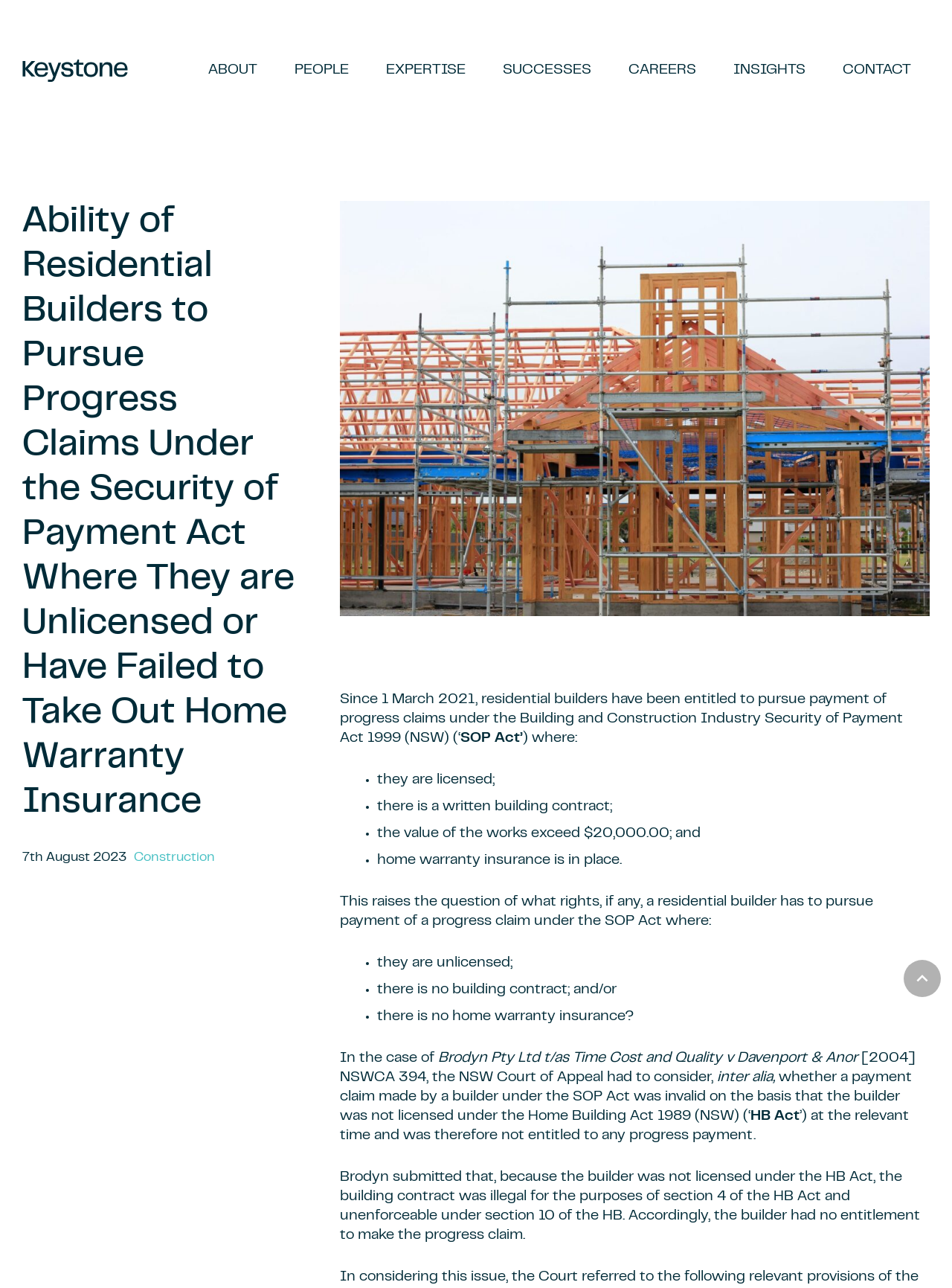What is the date of the webpage's content?
From the image, respond using a single word or phrase.

7th August 2023